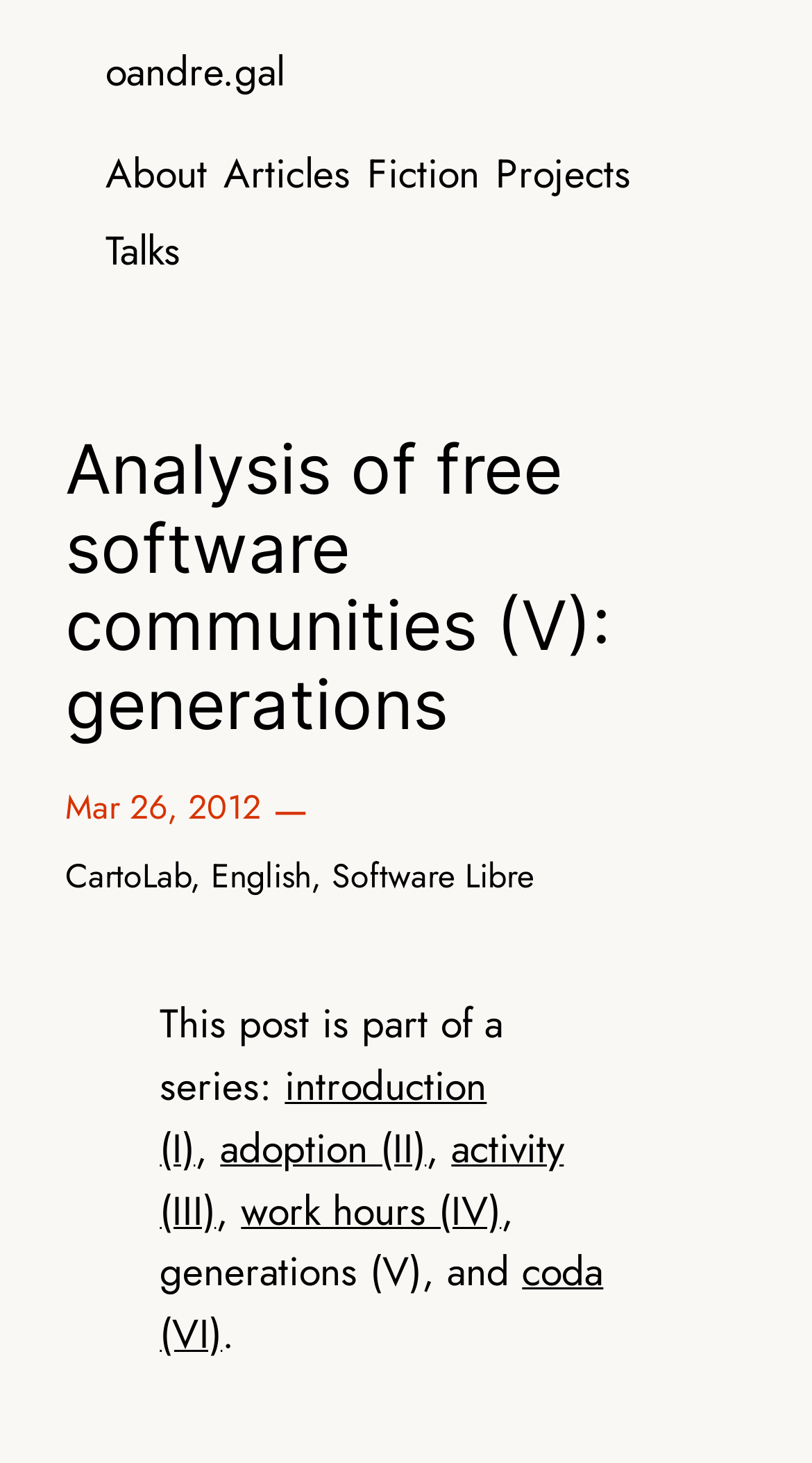Find and indicate the bounding box coordinates of the region you should select to follow the given instruction: "view article list".

[0.276, 0.098, 0.432, 0.141]